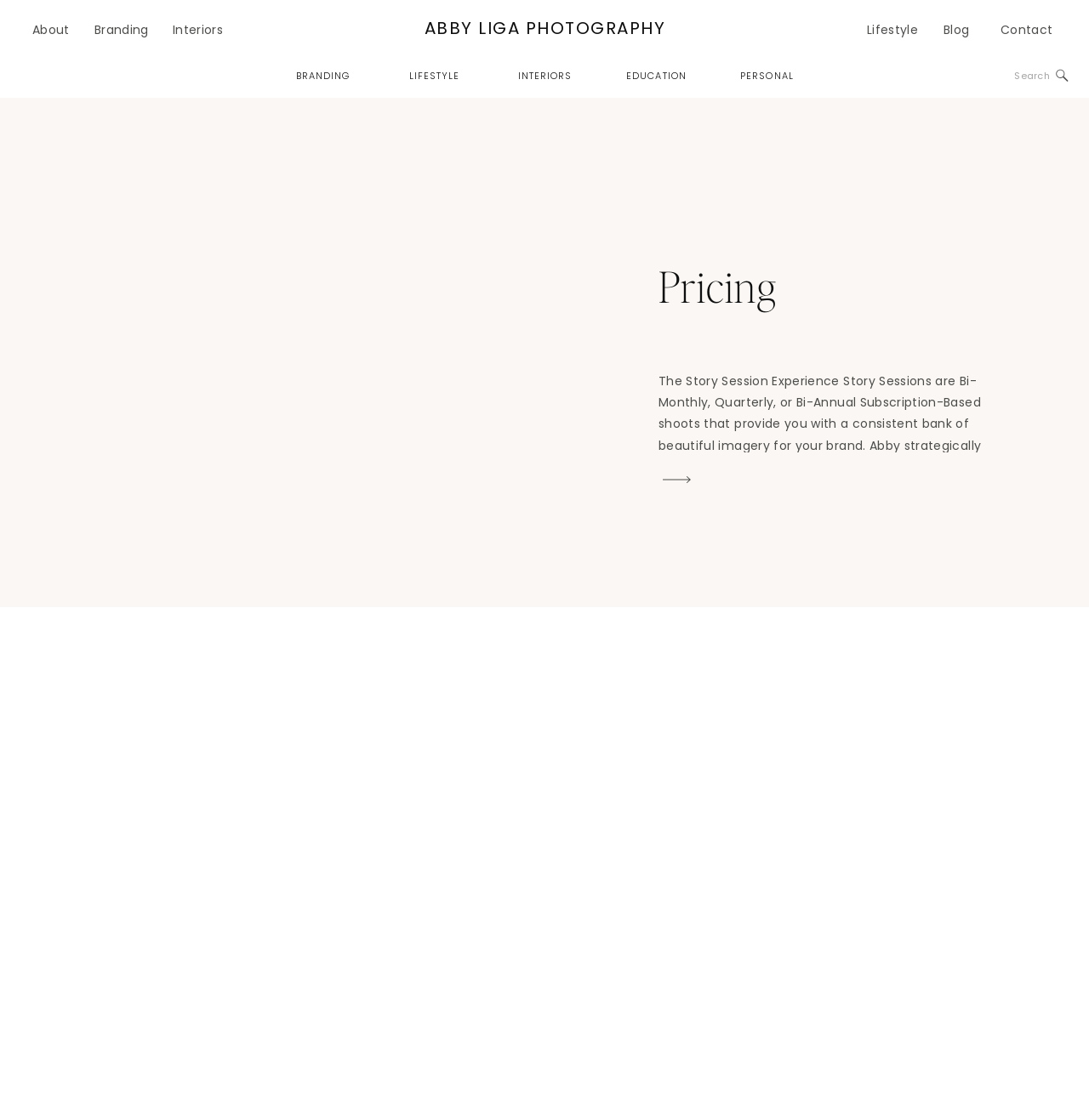Please give a concise answer to this question using a single word or phrase: 
How many subscription options are available?

Three